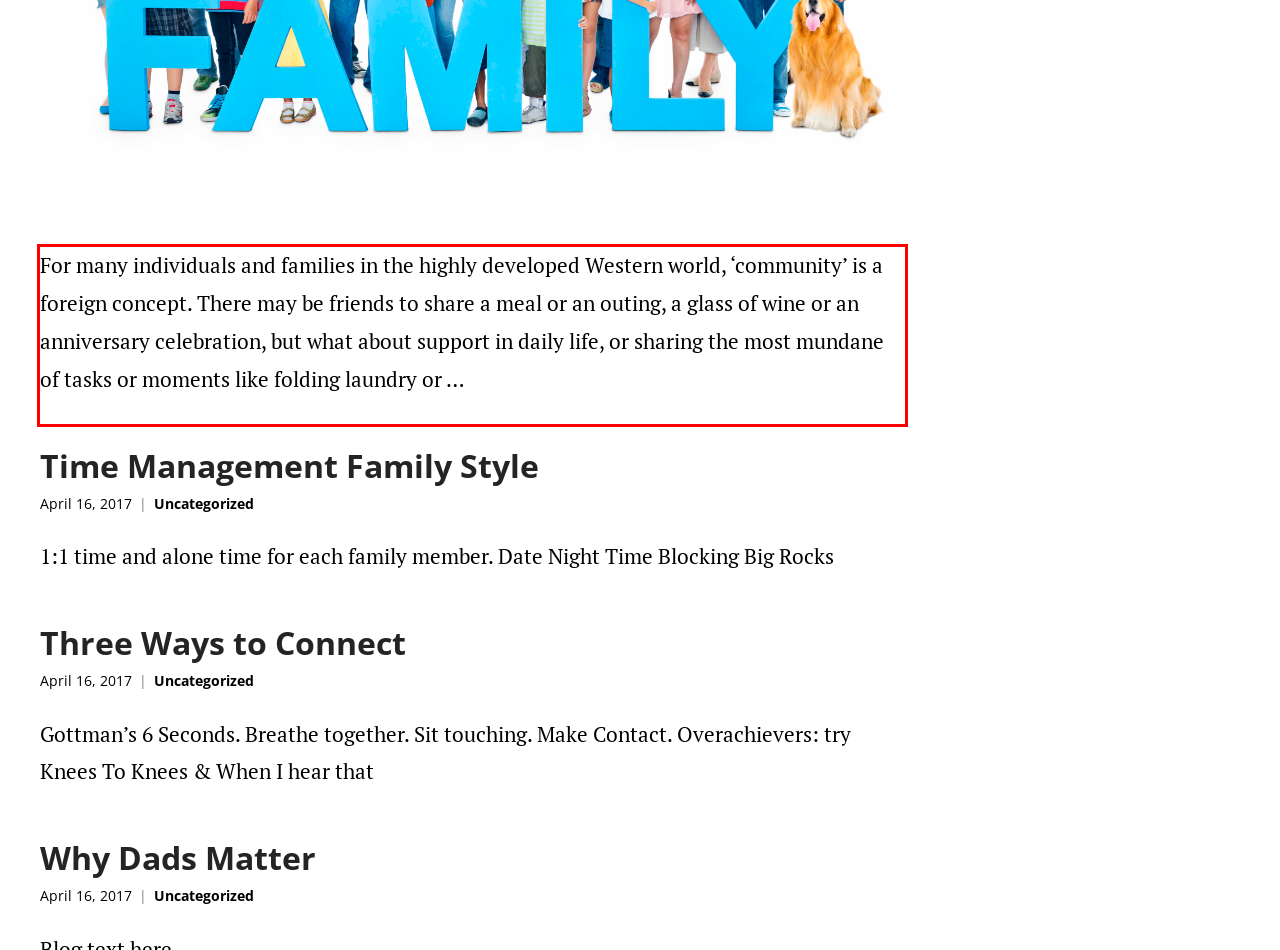Please extract the text content within the red bounding box on the webpage screenshot using OCR.

For many individuals and families in the highly developed Western world, ‘community’ is a foreign concept. There may be friends to share a meal or an outing, a glass of wine or an anniversary celebration, but what about support in daily life, or sharing the most mundane of tasks or moments like folding laundry or …